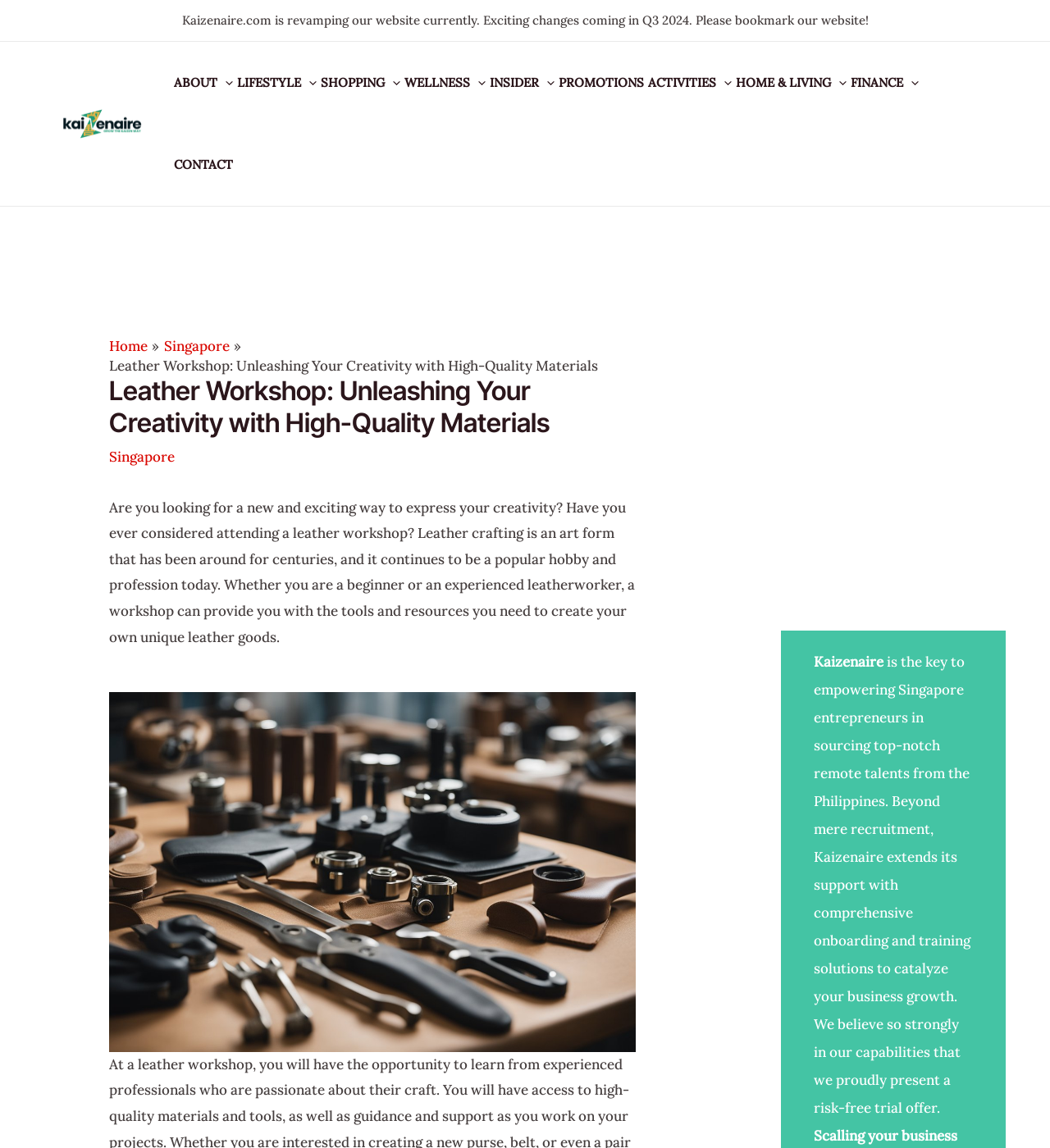What is Kaizenaire's role in business growth?
Identify the answer in the screenshot and reply with a single word or phrase.

Support